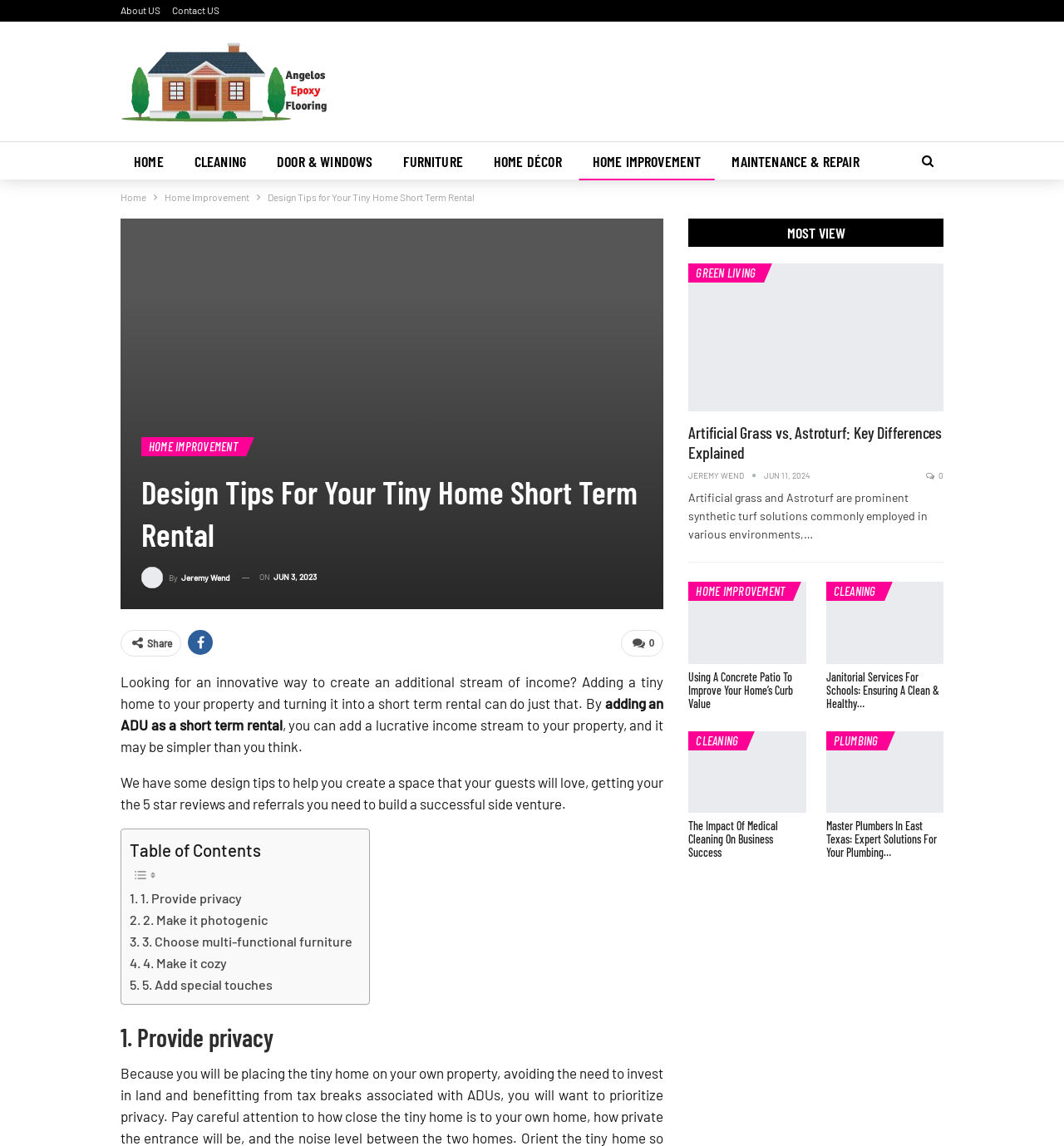Determine the bounding box coordinates of the region that needs to be clicked to achieve the task: "Read the article 'Design Tips for Your Tiny Home Short Term Rental'".

[0.252, 0.167, 0.446, 0.177]